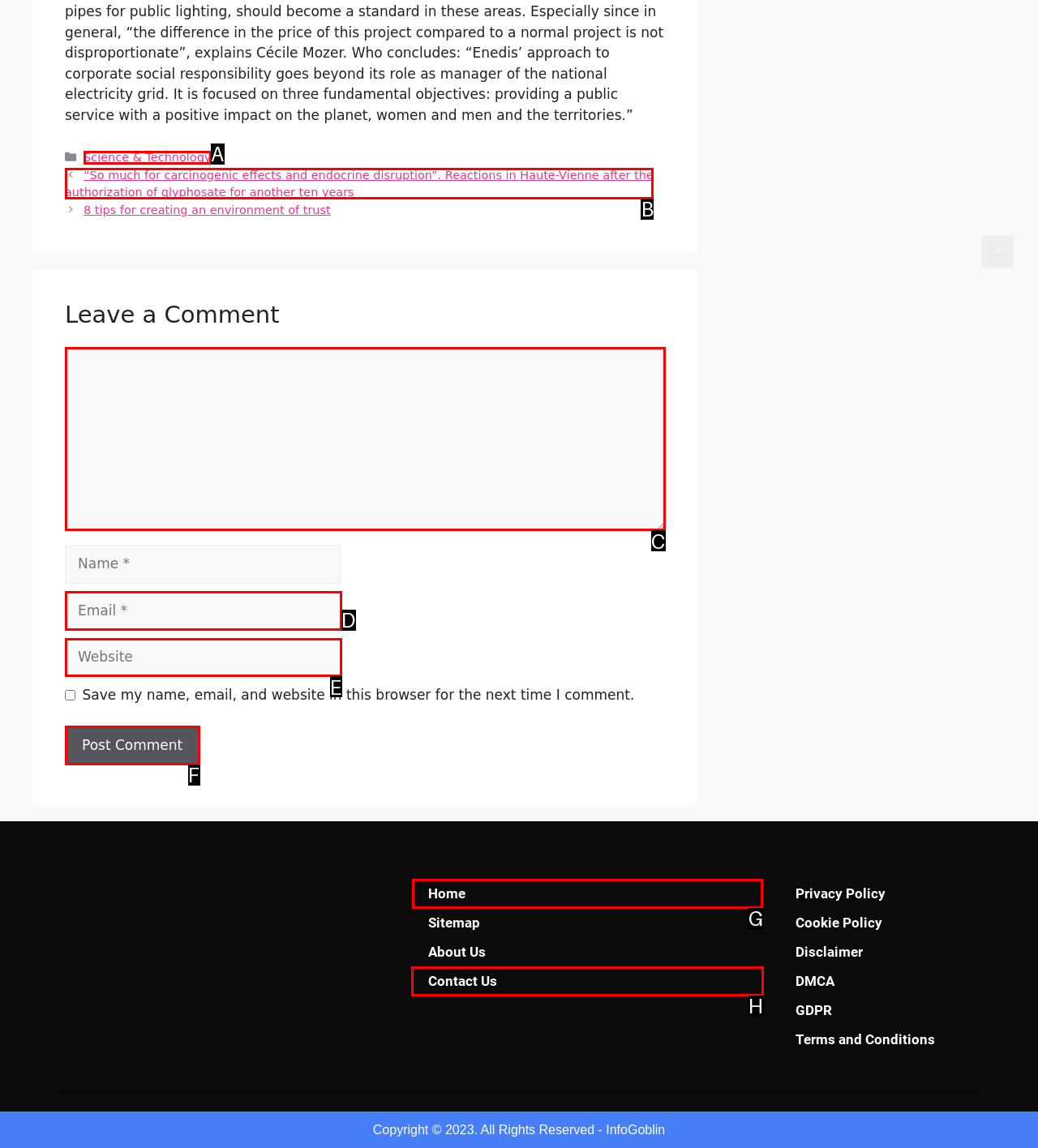Point out the correct UI element to click to carry out this instruction: Click on the 'Home' link
Answer with the letter of the chosen option from the provided choices directly.

G